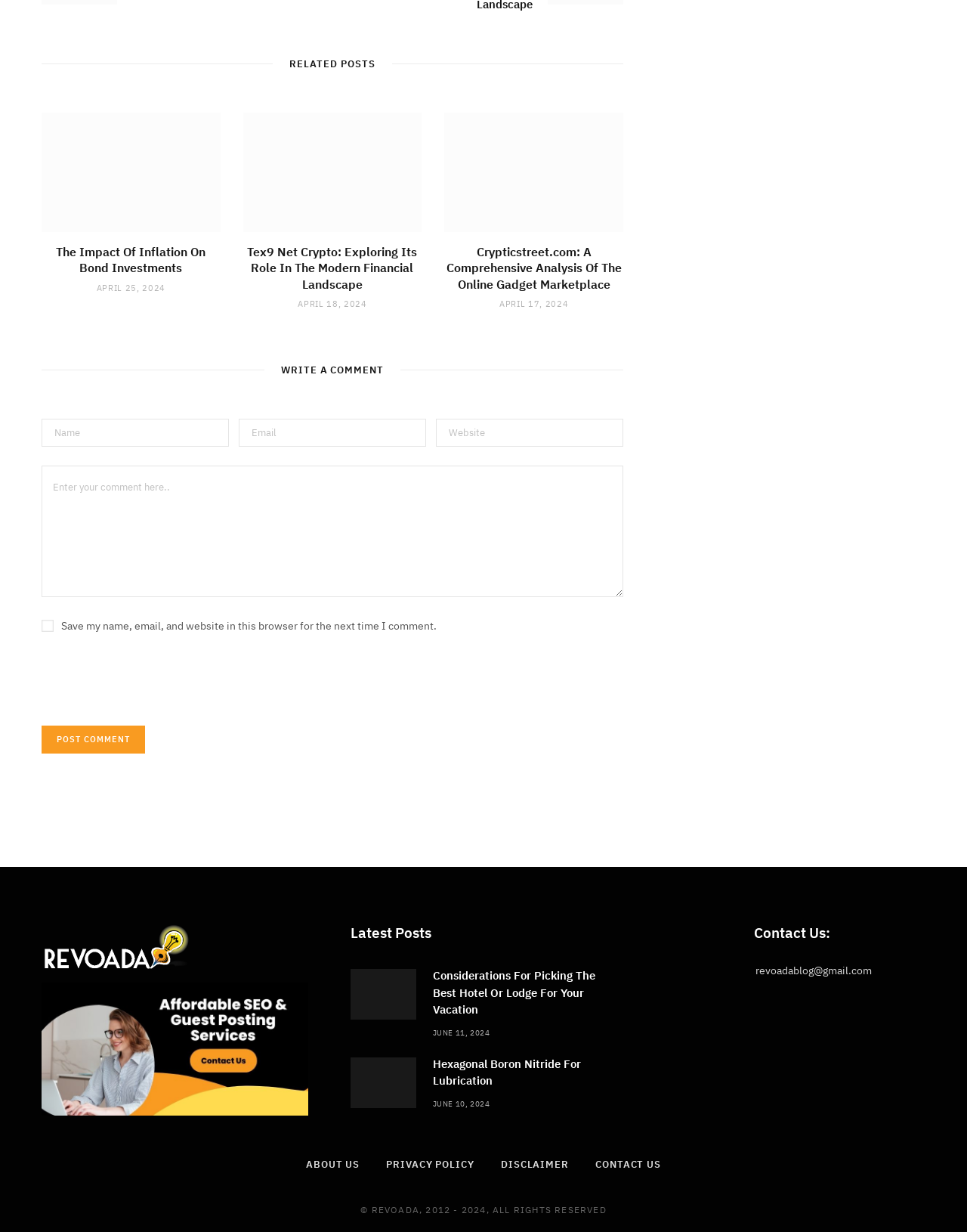How many articles are listed under 'RELATED POSTS'?
Please provide a detailed answer to the question.

Under the 'RELATED POSTS' section, there are three article elements with bounding boxes [0.031, 0.091, 0.24, 0.239], [0.24, 0.091, 0.448, 0.252], and [0.448, 0.091, 0.656, 0.252]. Each article contains a link, image, heading, and time element.